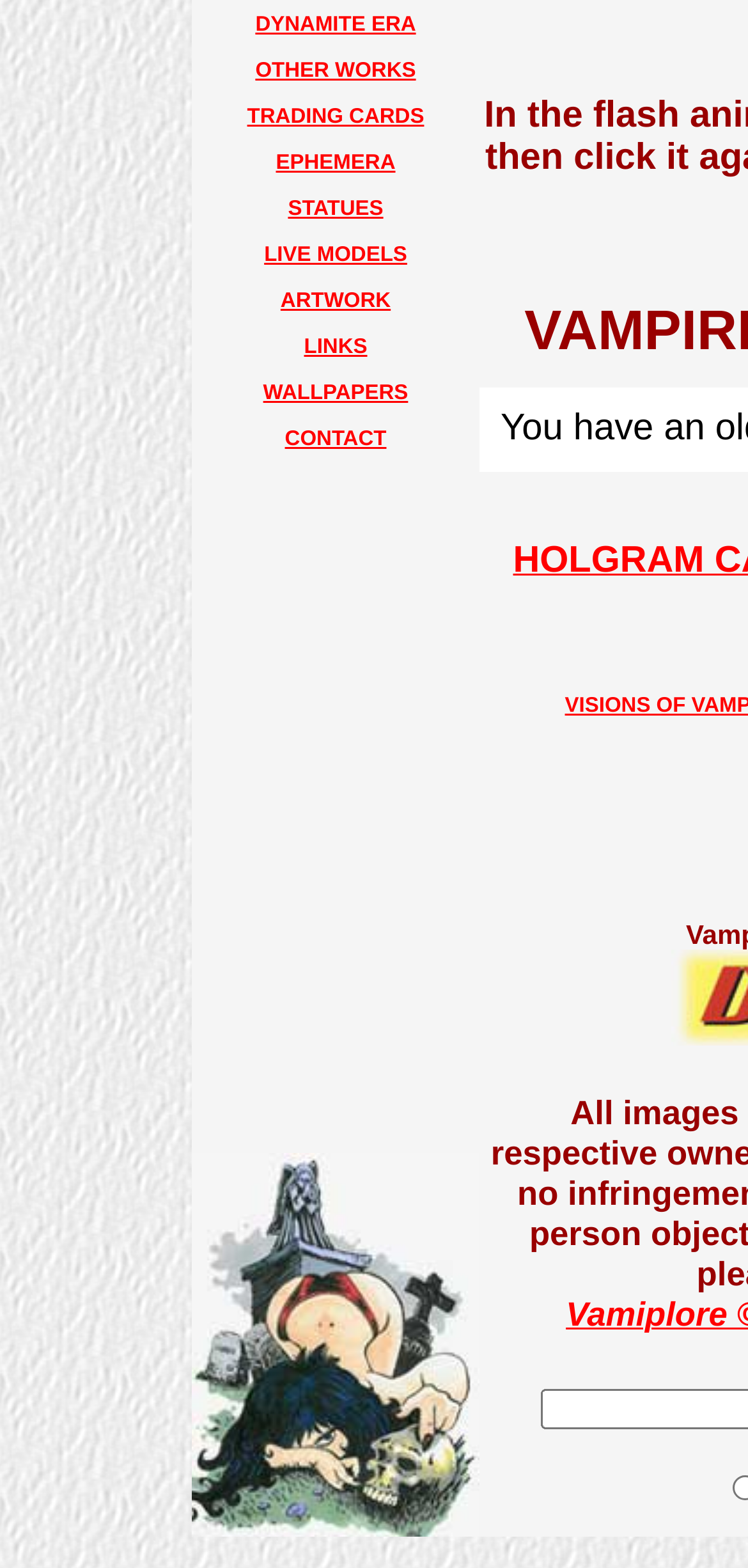Using the description "LINKS", locate and provide the bounding box of the UI element.

[0.406, 0.214, 0.491, 0.229]